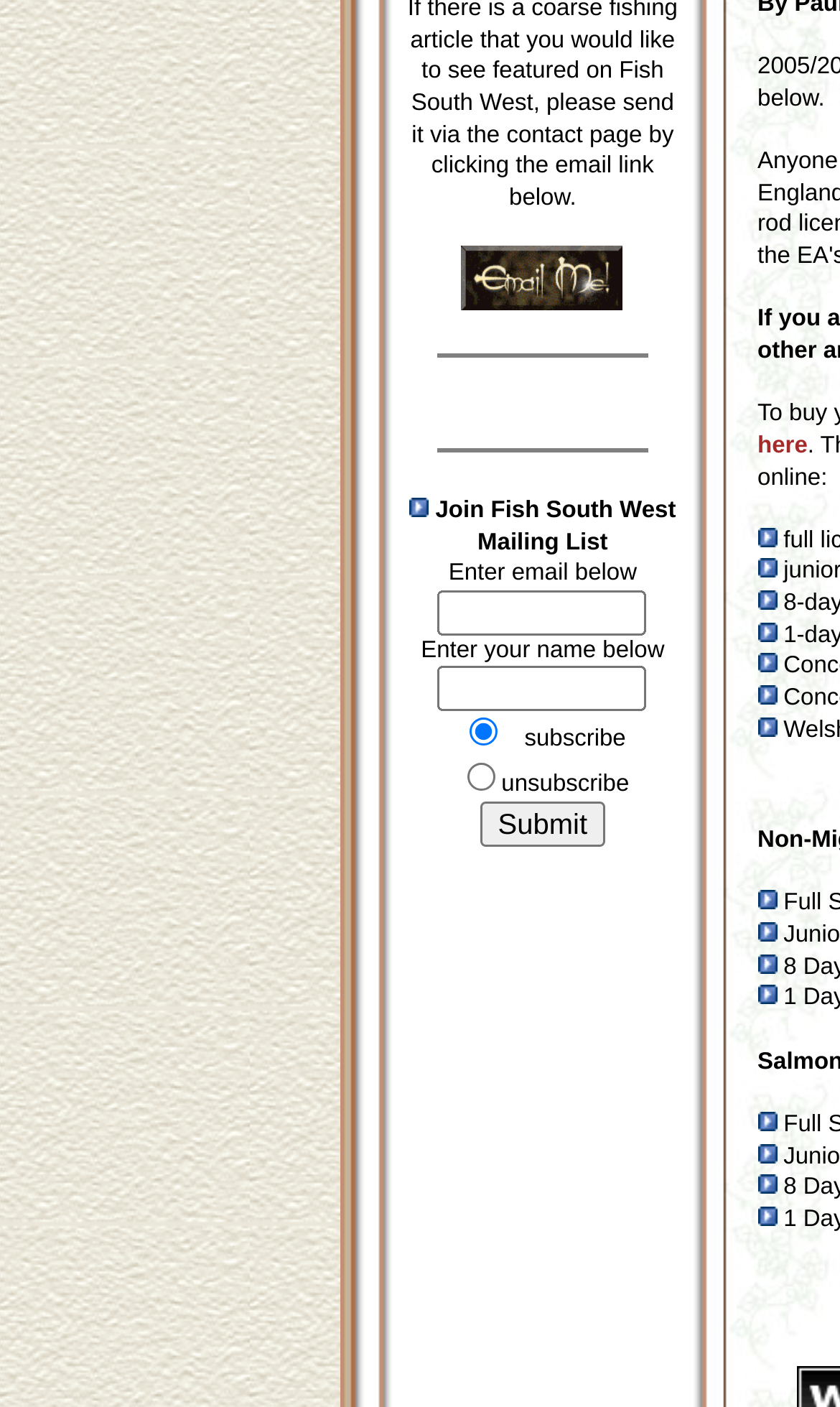Find and provide the bounding box coordinates for the UI element described with: "parent_node: Enter email below name="name"".

[0.522, 0.474, 0.77, 0.506]